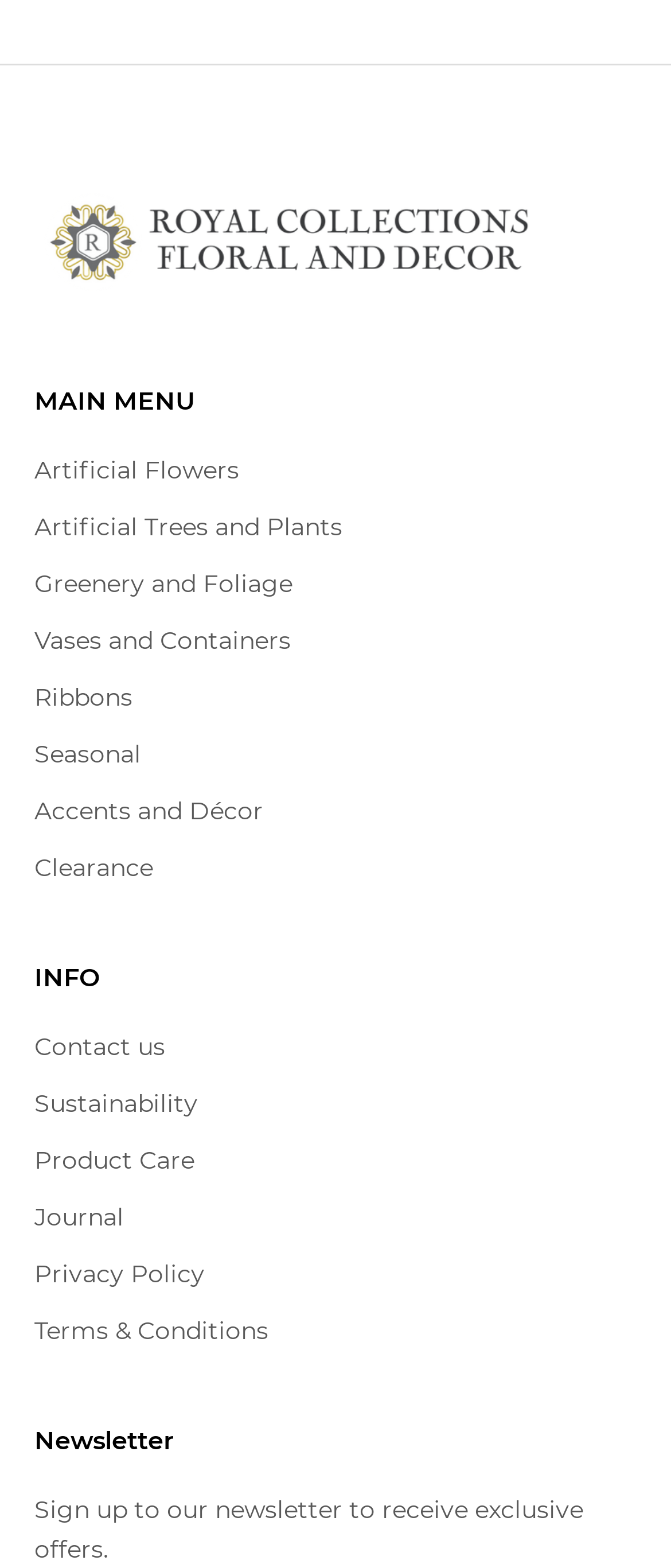Using the provided element description, identify the bounding box coordinates as (top-left x, top-left y, bottom-right x, bottom-right y). Ensure all values are between 0 and 1. Description: Product Care

[0.051, 0.73, 0.29, 0.75]